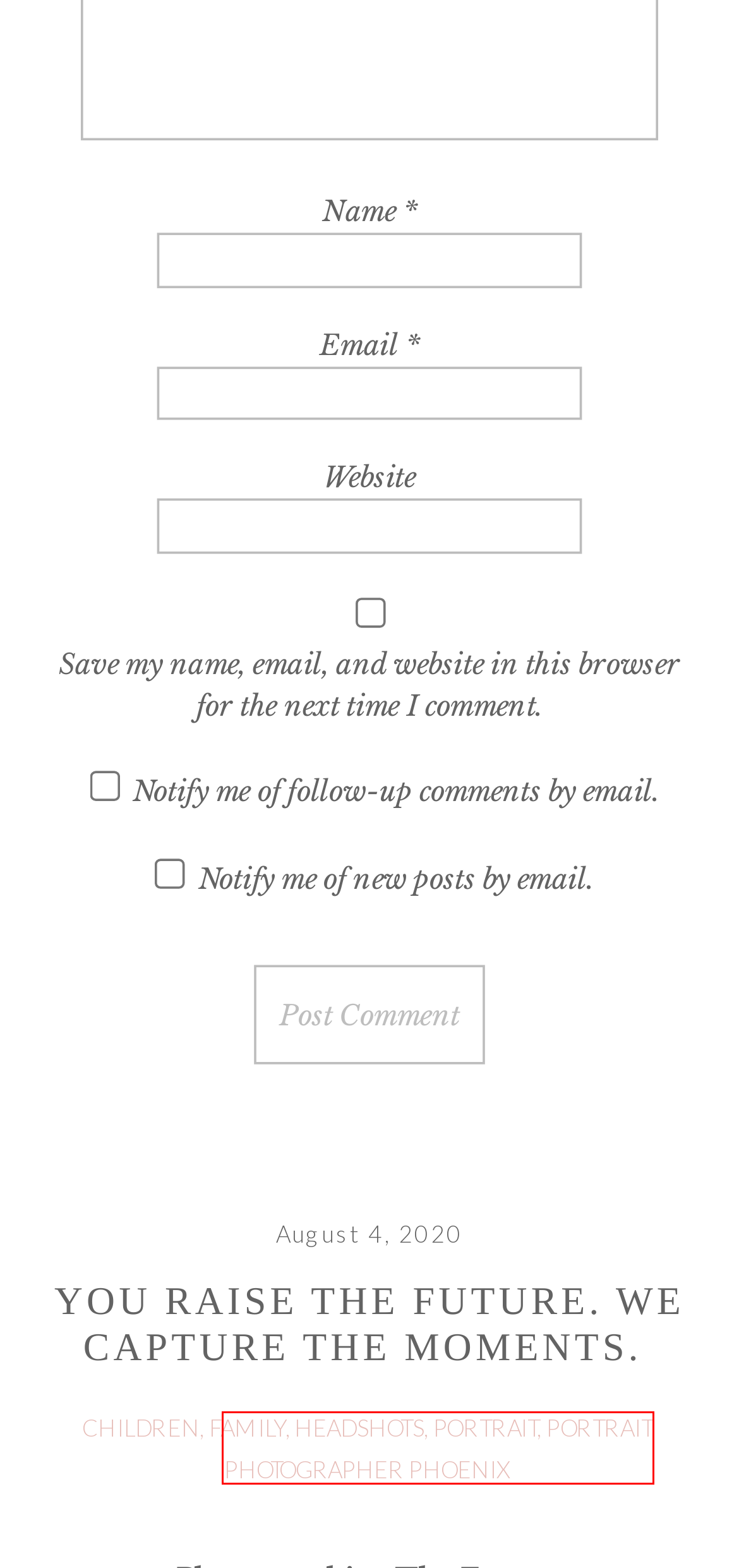You have a screenshot of a webpage with a red rectangle bounding box around an element. Identify the best matching webpage description for the new page that appears after clicking the element in the bounding box. The descriptions are:
A. SCOTTSDALE LIFESTYLE NEWBORN SESSION | Photography by Jodi Lynn Blog
B. Phoenix, Scottsdale, Mesa Arizona Portrait Photography |  Photography by Jodi Lynn
C. Packages
D. Headshots - Photography by Jodi Lynn Blog
E. Couples - Photography by Jodi Lynn Blog
F. You Raise the Future. We Capture the Moments. - Photography by Jodi Lynn Blog
G. Portrait Photographer Phoenix - Photography by Jodi Lynn Blog
H. Babies - Photography by Jodi Lynn Blog

G